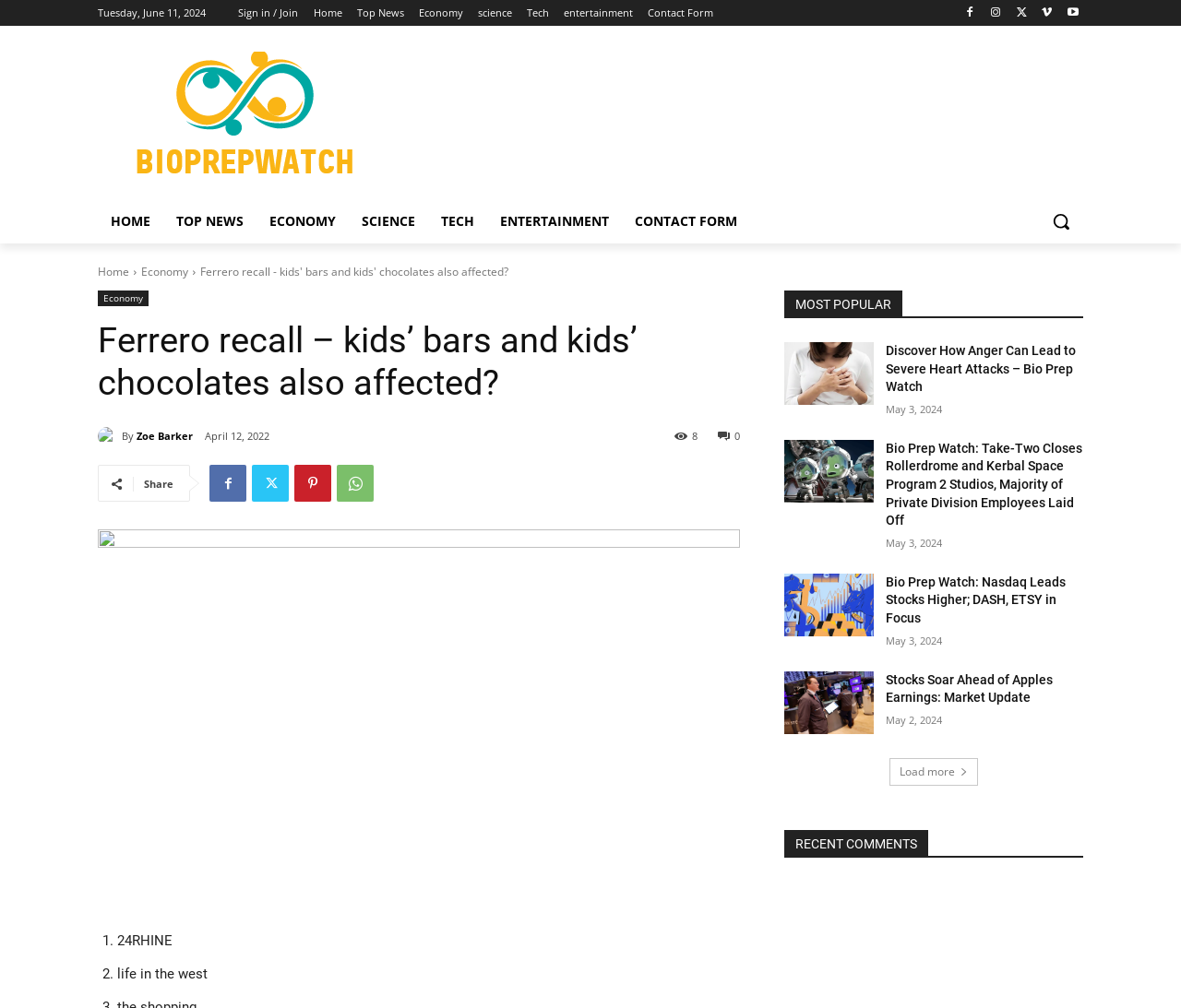Determine the bounding box coordinates of the section I need to click to execute the following instruction: "Search for something". Provide the coordinates as four float numbers between 0 and 1, i.e., [left, top, right, bottom].

[0.88, 0.198, 0.917, 0.242]